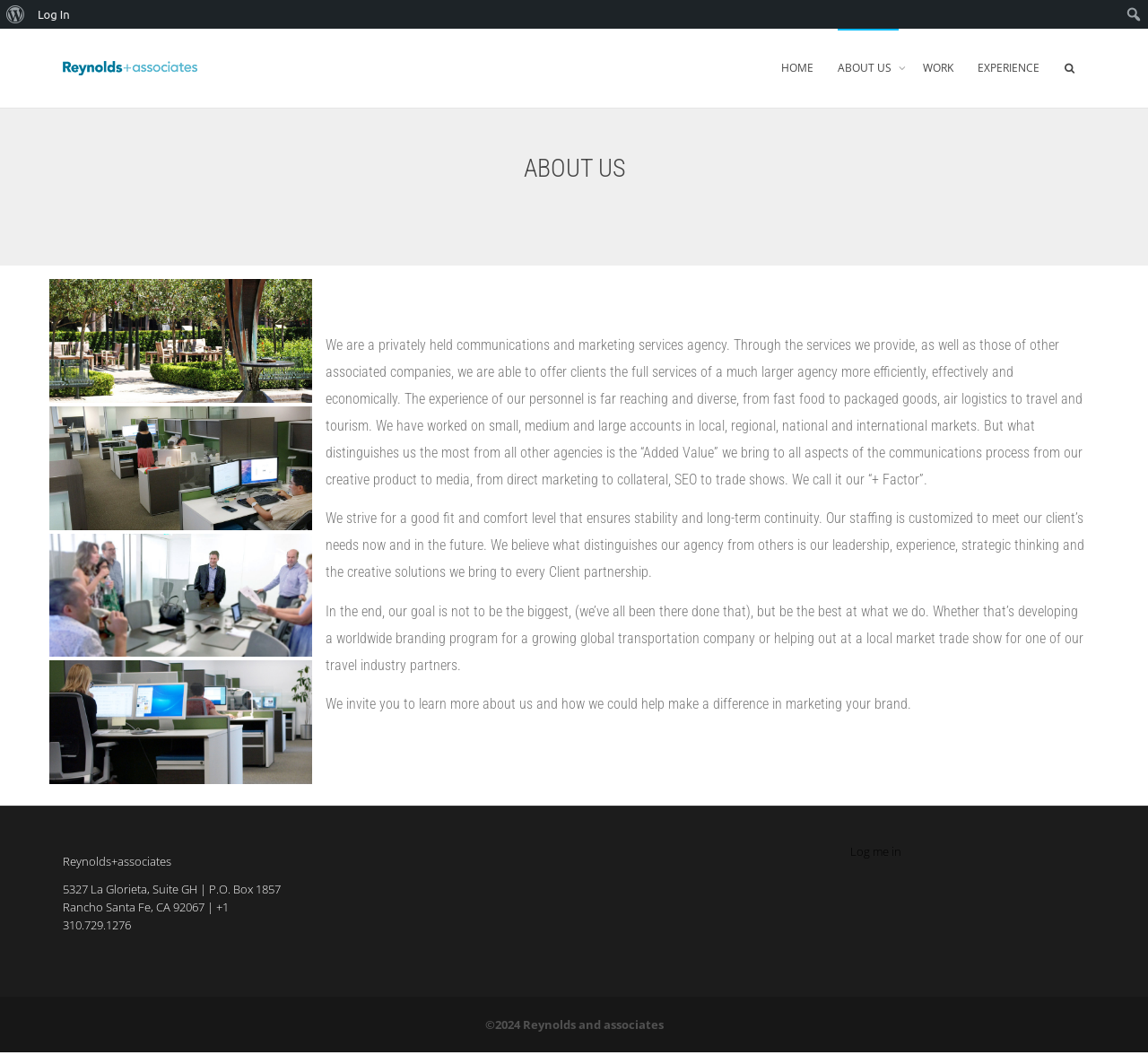Please identify the bounding box coordinates of the element's region that I should click in order to complete the following instruction: "Click the ABOUT US link". The bounding box coordinates consist of four float numbers between 0 and 1, i.e., [left, top, right, bottom].

[0.73, 0.027, 0.783, 0.102]